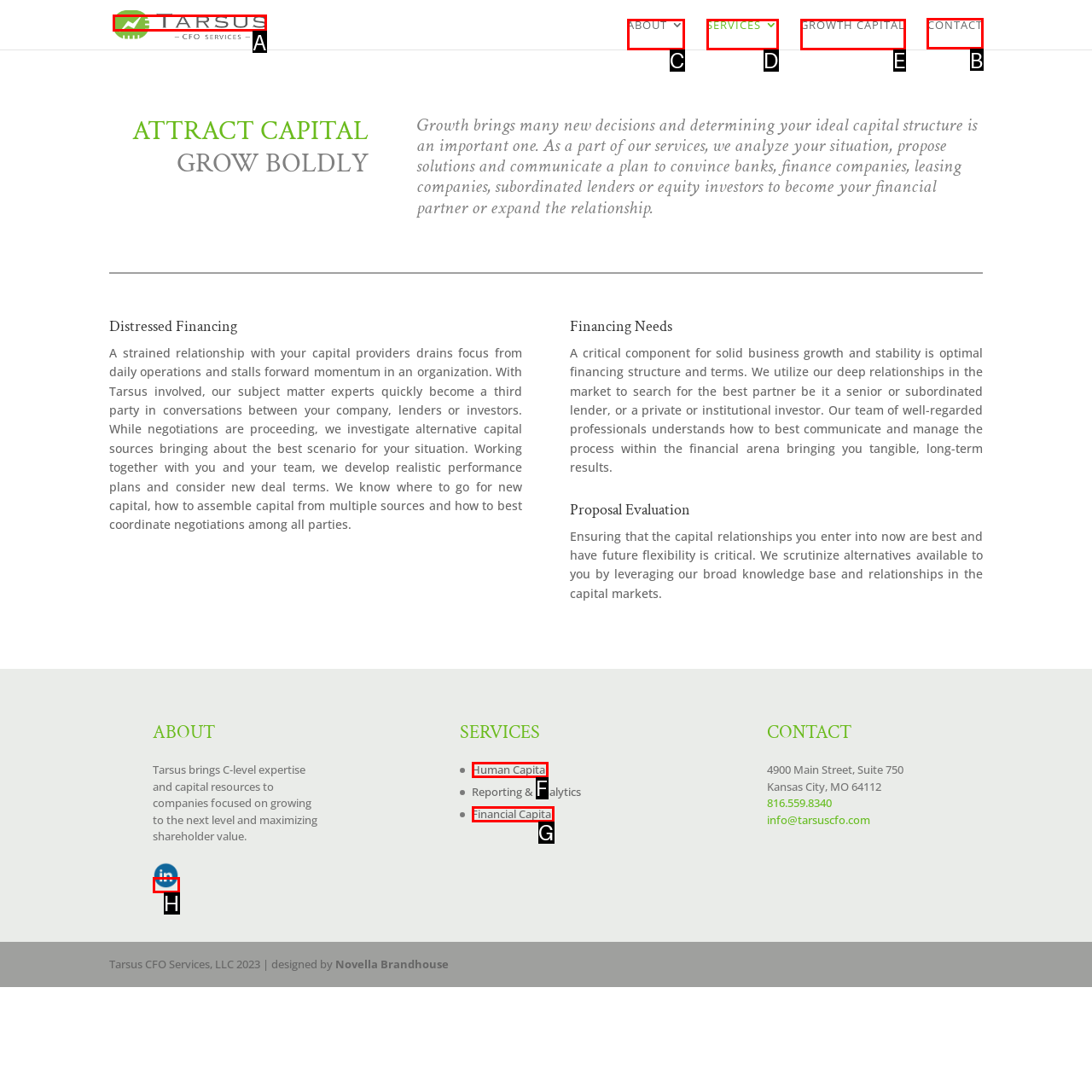To execute the task: Contact Tarsus, which one of the highlighted HTML elements should be clicked? Answer with the option's letter from the choices provided.

B